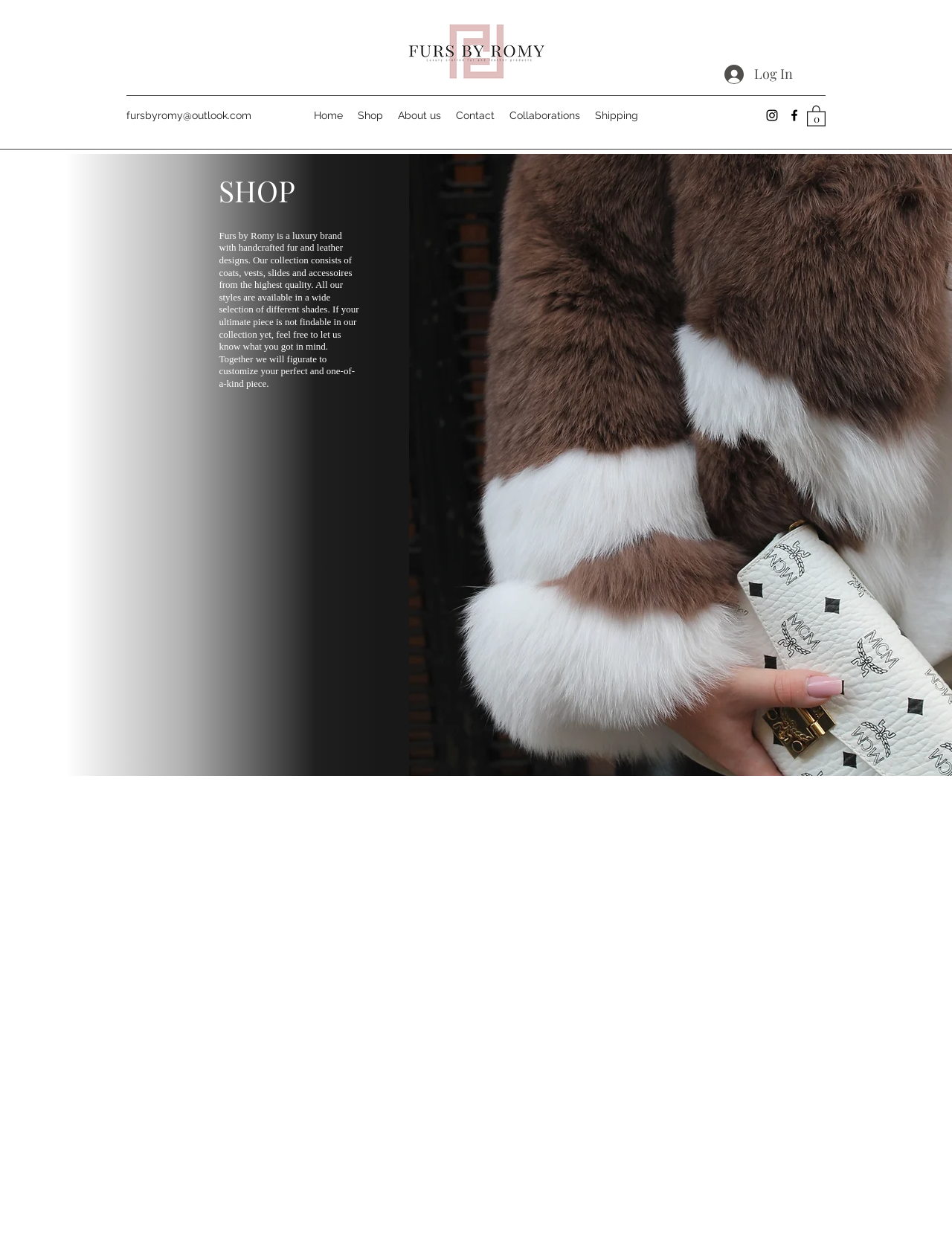Determine the bounding box coordinates of the section I need to click to execute the following instruction: "View the Cart". Provide the coordinates as four float numbers between 0 and 1, i.e., [left, top, right, bottom].

[0.848, 0.083, 0.867, 0.101]